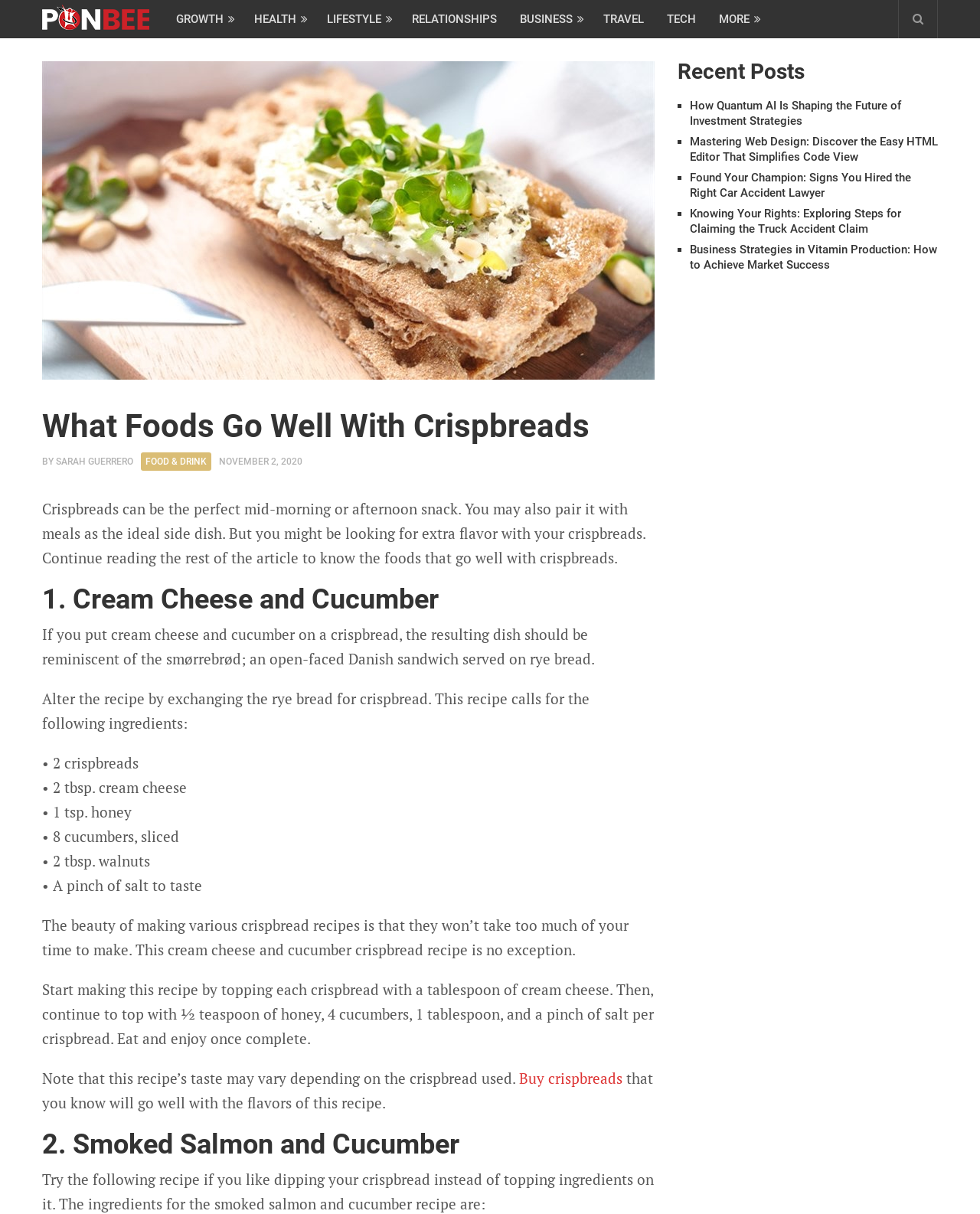Highlight the bounding box coordinates of the region I should click on to meet the following instruction: "Explore the 'Recent Posts' section".

[0.691, 0.05, 0.957, 0.068]